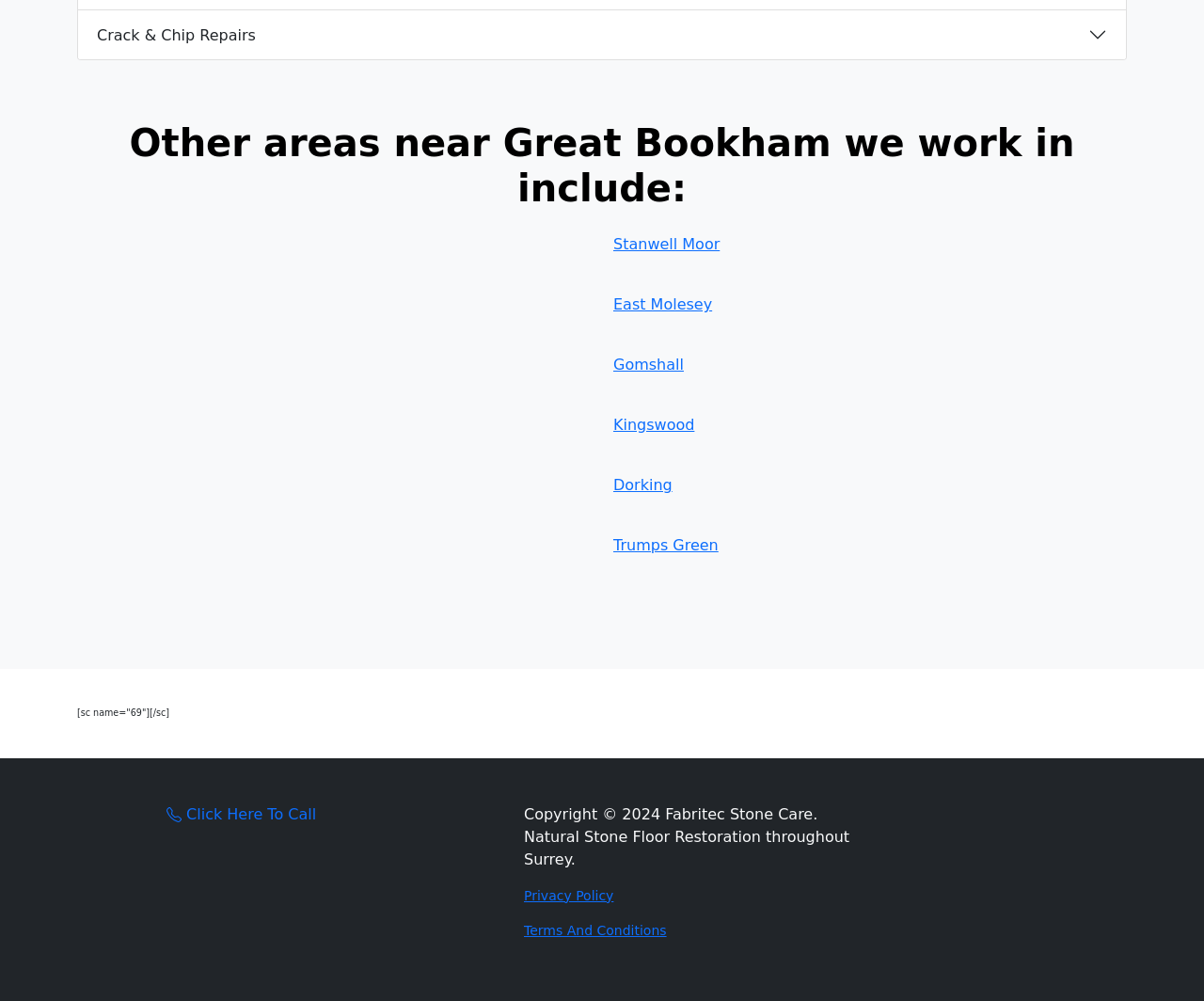Please determine the bounding box coordinates of the element's region to click in order to carry out the following instruction: "View Privacy Policy". The coordinates should be four float numbers between 0 and 1, i.e., [left, top, right, bottom].

[0.435, 0.887, 0.51, 0.902]